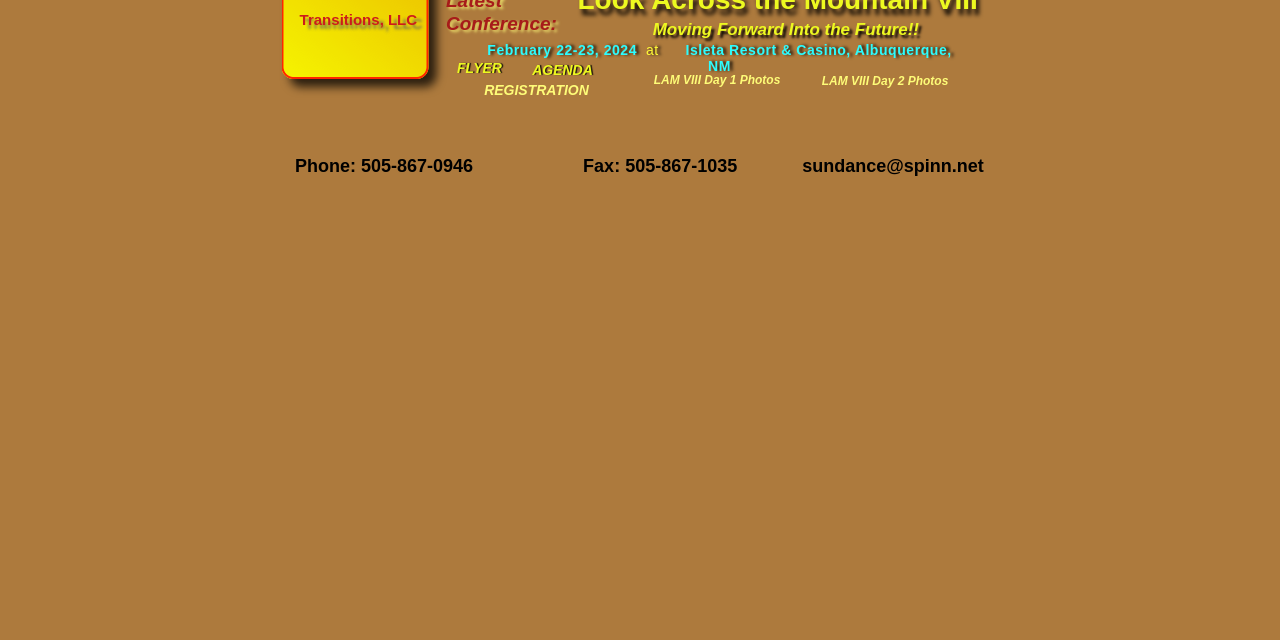Using the description "Transitions, LLC", predict the bounding box of the relevant HTML element.

[0.234, 0.017, 0.326, 0.044]